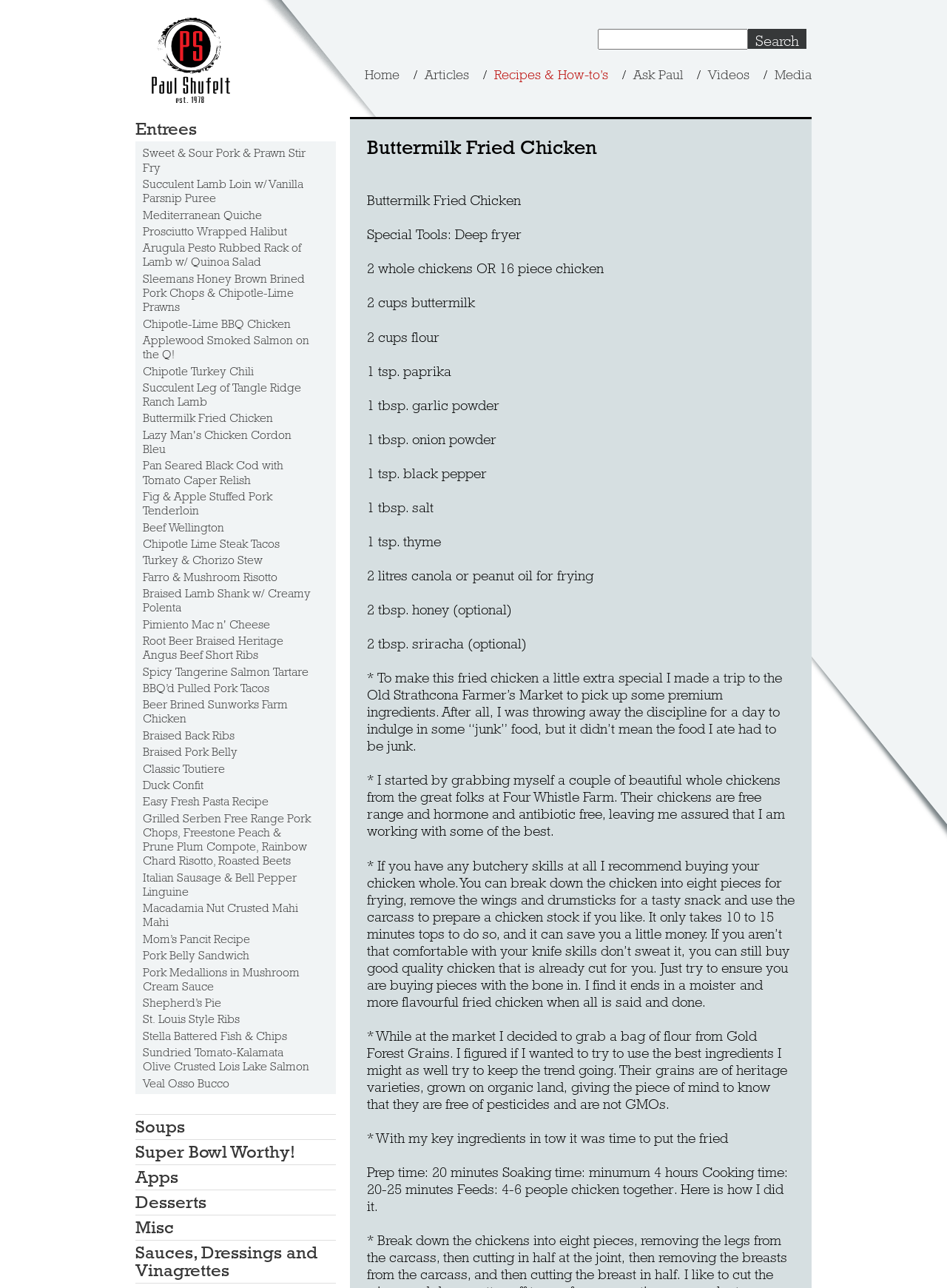Please answer the following question as detailed as possible based on the image: 
What is the special tool required for the recipe?

The special tool required for the recipe is obtained from the StaticText element 'Special Tools: Deep fryer' which is located in the recipe section, indicating that a deep fryer is necessary for the recipe.